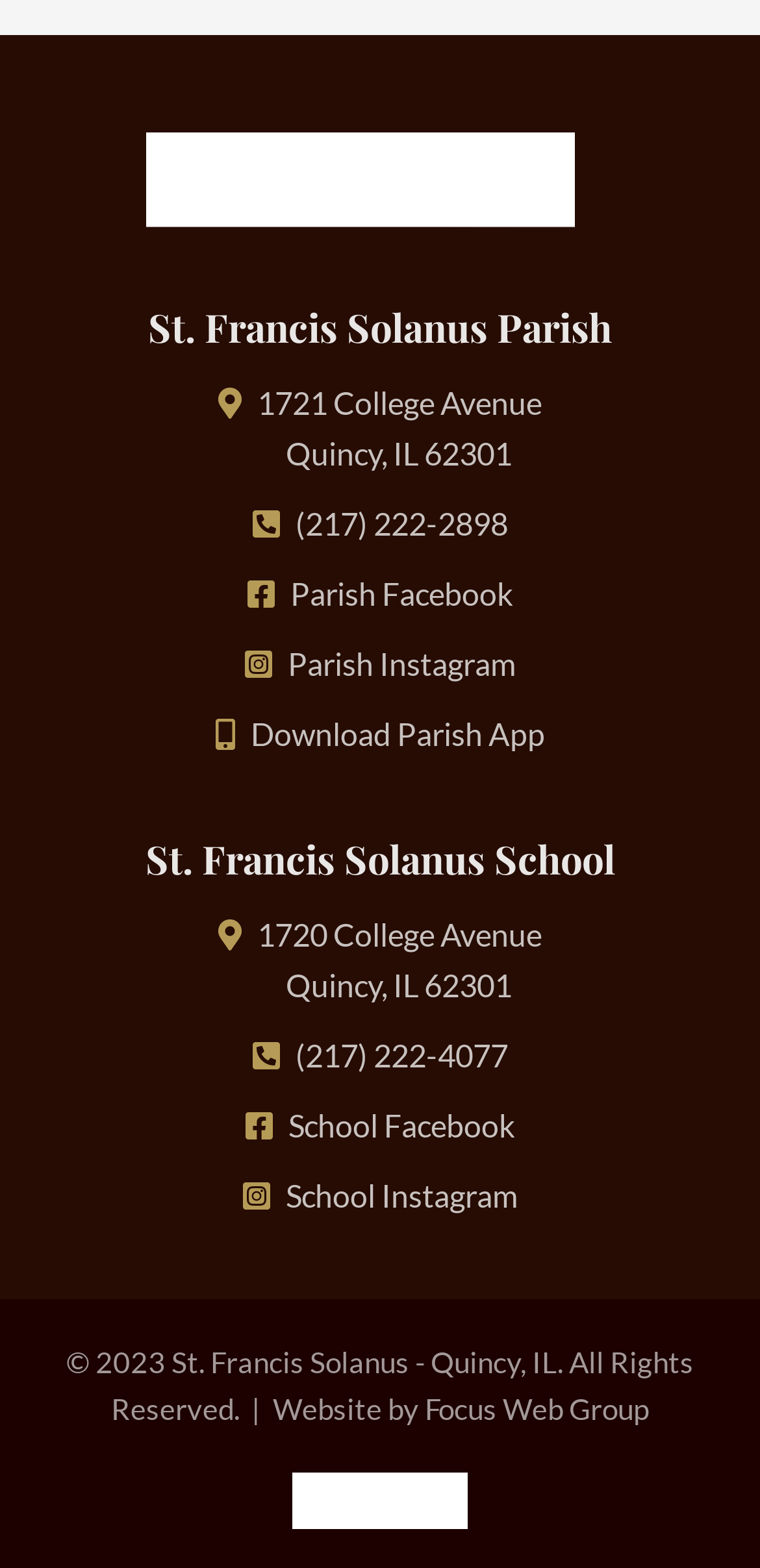Please determine the bounding box coordinates, formatted as (top-left x, top-left y, bottom-right x, bottom-right y), with all values as floating point numbers between 0 and 1. Identify the bounding box of the region described as: Download Parish App

[0.329, 0.456, 0.717, 0.479]